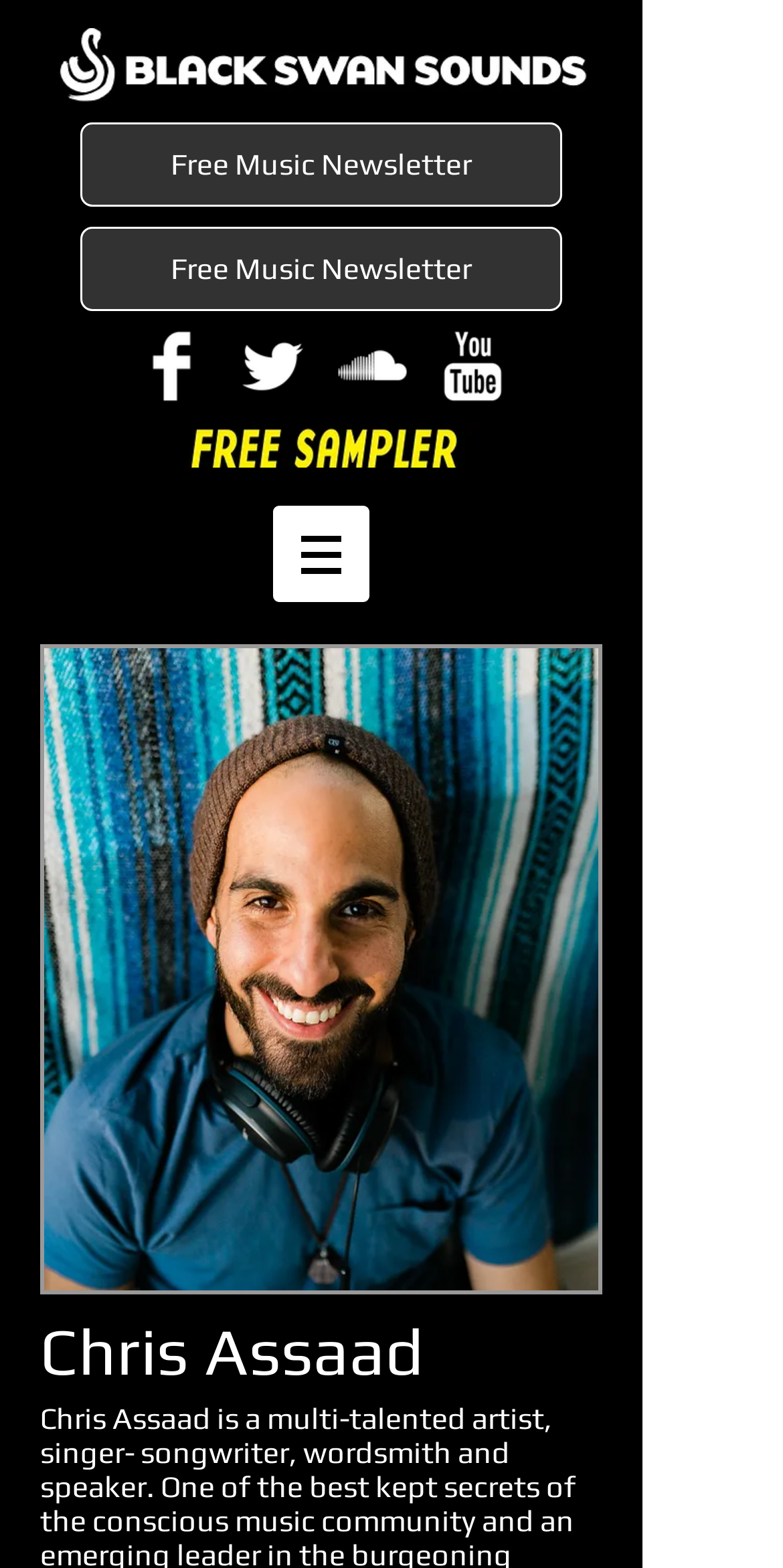Provide your answer to the question using just one word or phrase: What is the position of the Facebook link in the social bar?

First